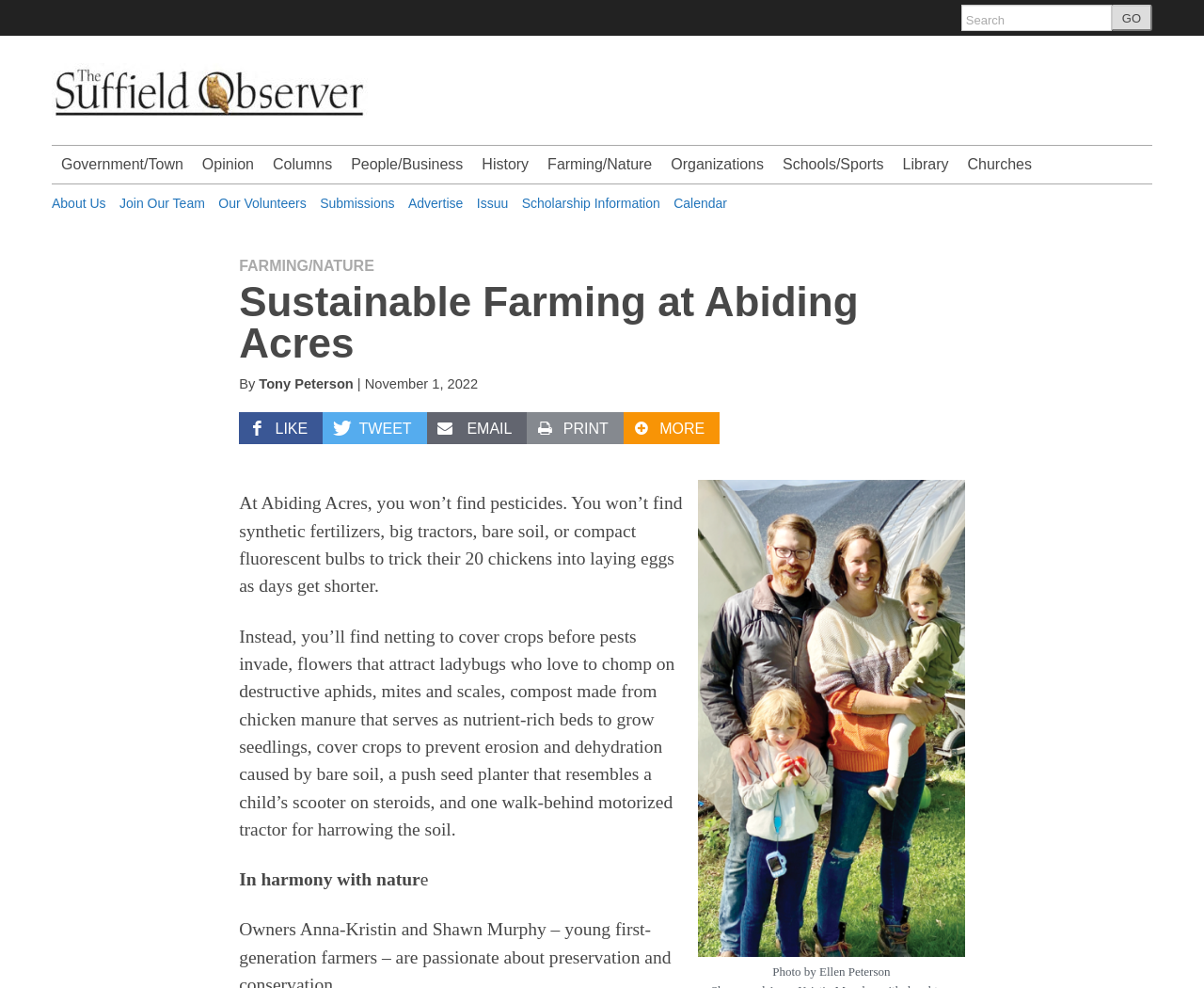Specify the bounding box coordinates of the area to click in order to execute this command: 'Share the article on Twitter'. The coordinates should consist of four float numbers ranging from 0 to 1, and should be formatted as [left, top, right, bottom].

[0.268, 0.417, 0.354, 0.45]